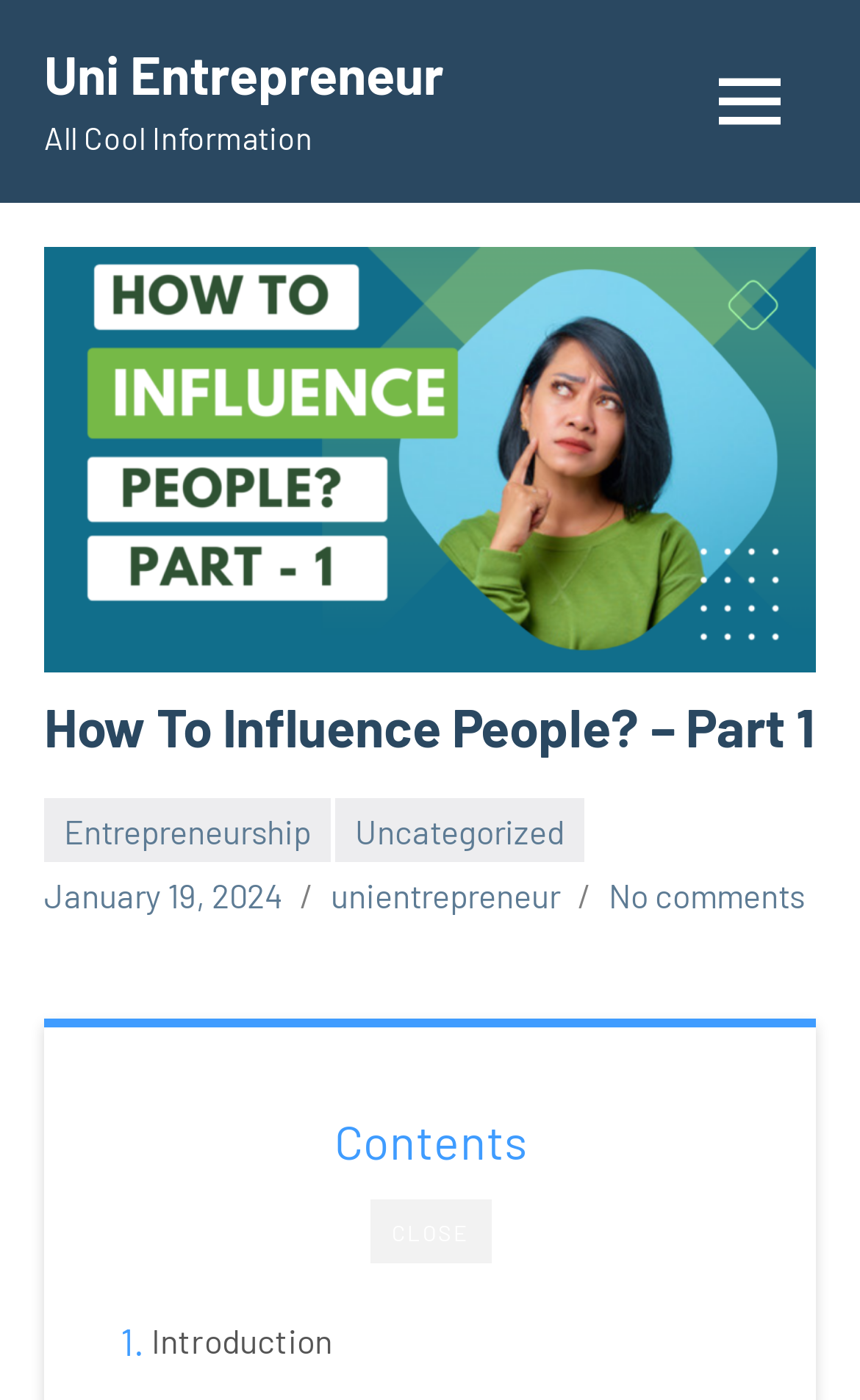Identify the bounding box coordinates for the UI element mentioned here: "Small Grants Application Guidance". Provide the coordinates as four float values between 0 and 1, i.e., [left, top, right, bottom].

None